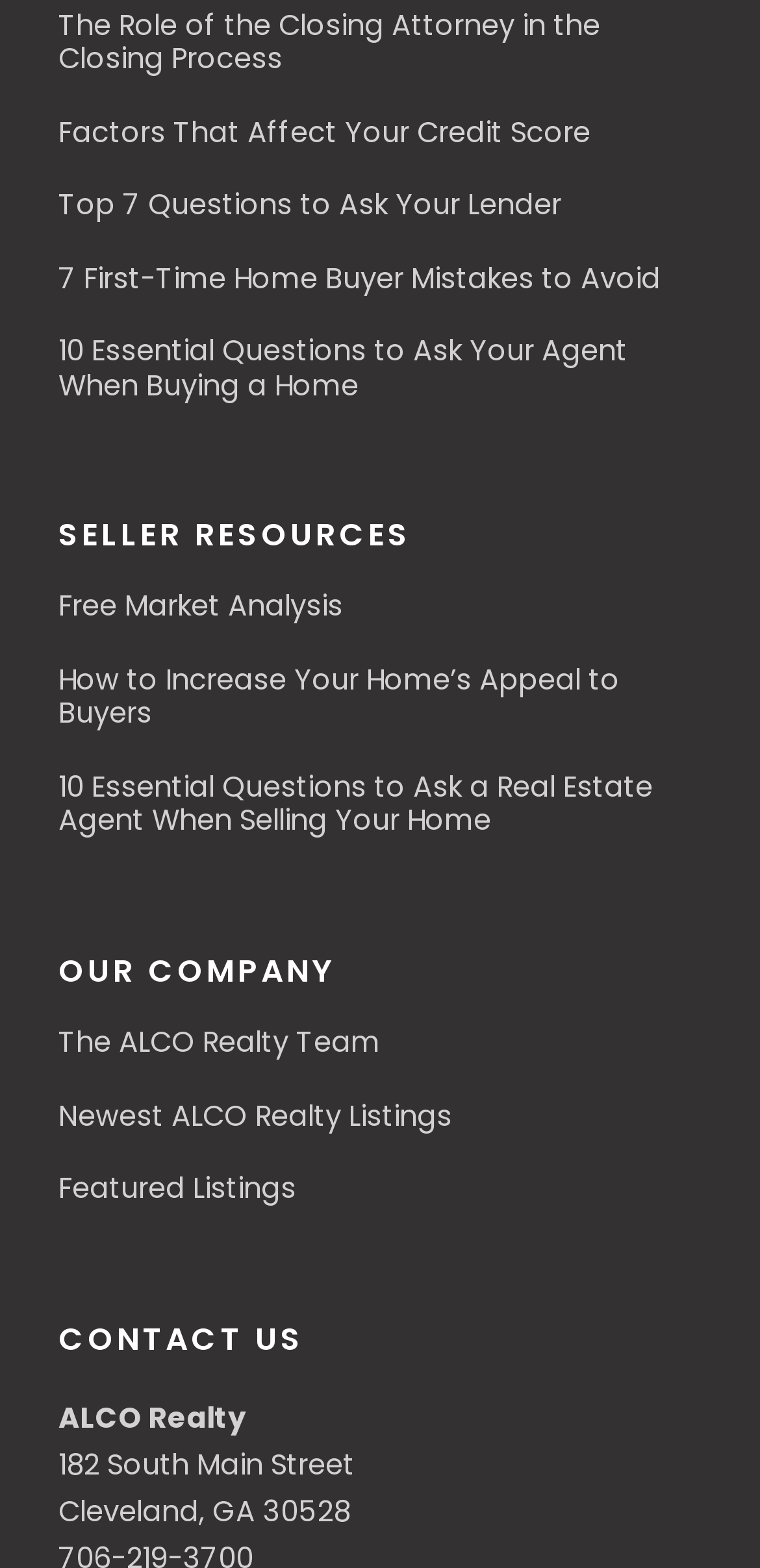Identify the bounding box coordinates of the clickable region required to complete the instruction: "Contact ALCO Realty at their office address". The coordinates should be given as four float numbers within the range of 0 and 1, i.e., [left, top, right, bottom].

[0.077, 0.921, 0.467, 0.946]